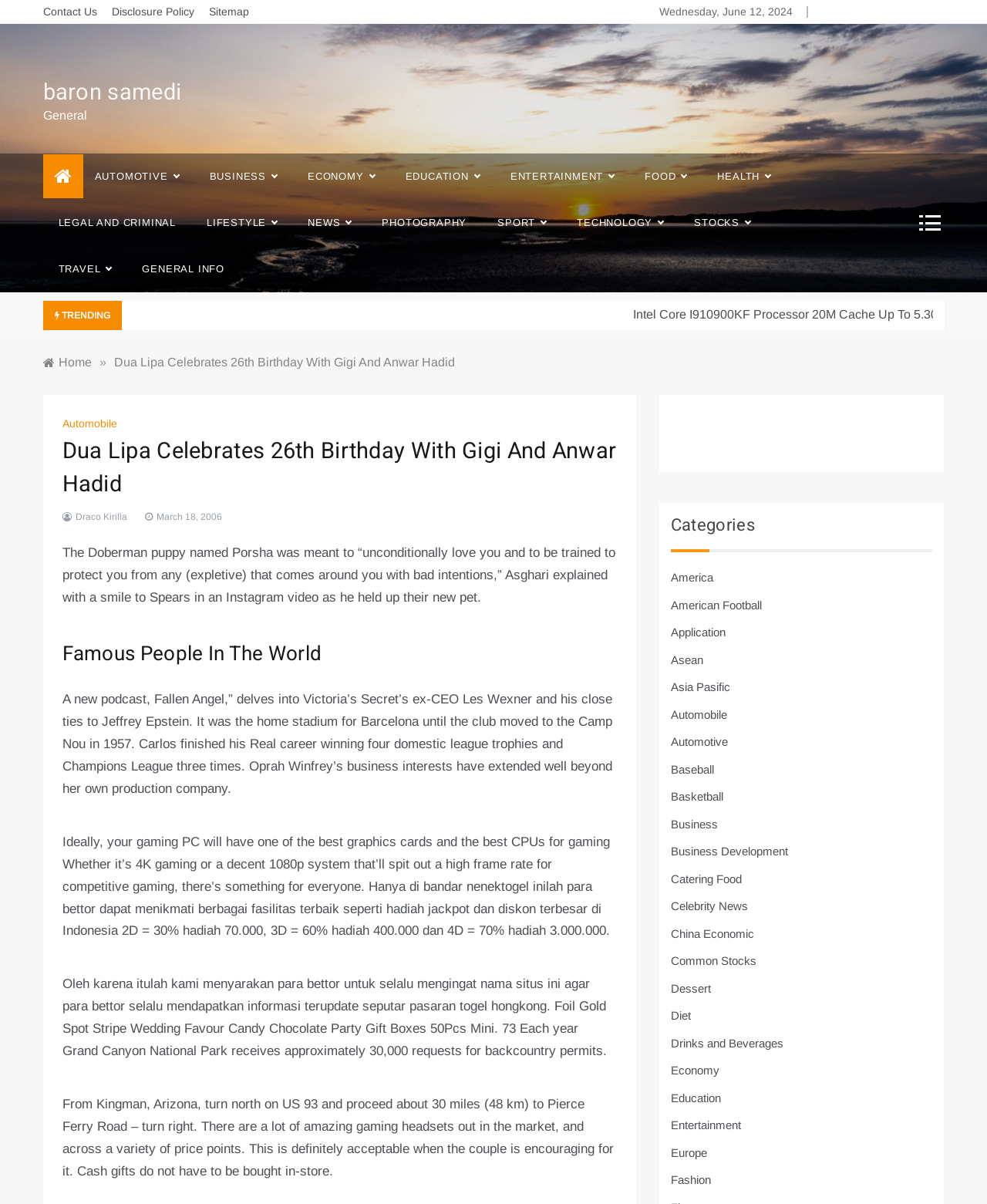Find the bounding box coordinates of the element you need to click on to perform this action: 'Click on 'America' link'. The coordinates should be represented by four float values between 0 and 1, in the format [left, top, right, bottom].

[0.68, 0.456, 0.723, 0.467]